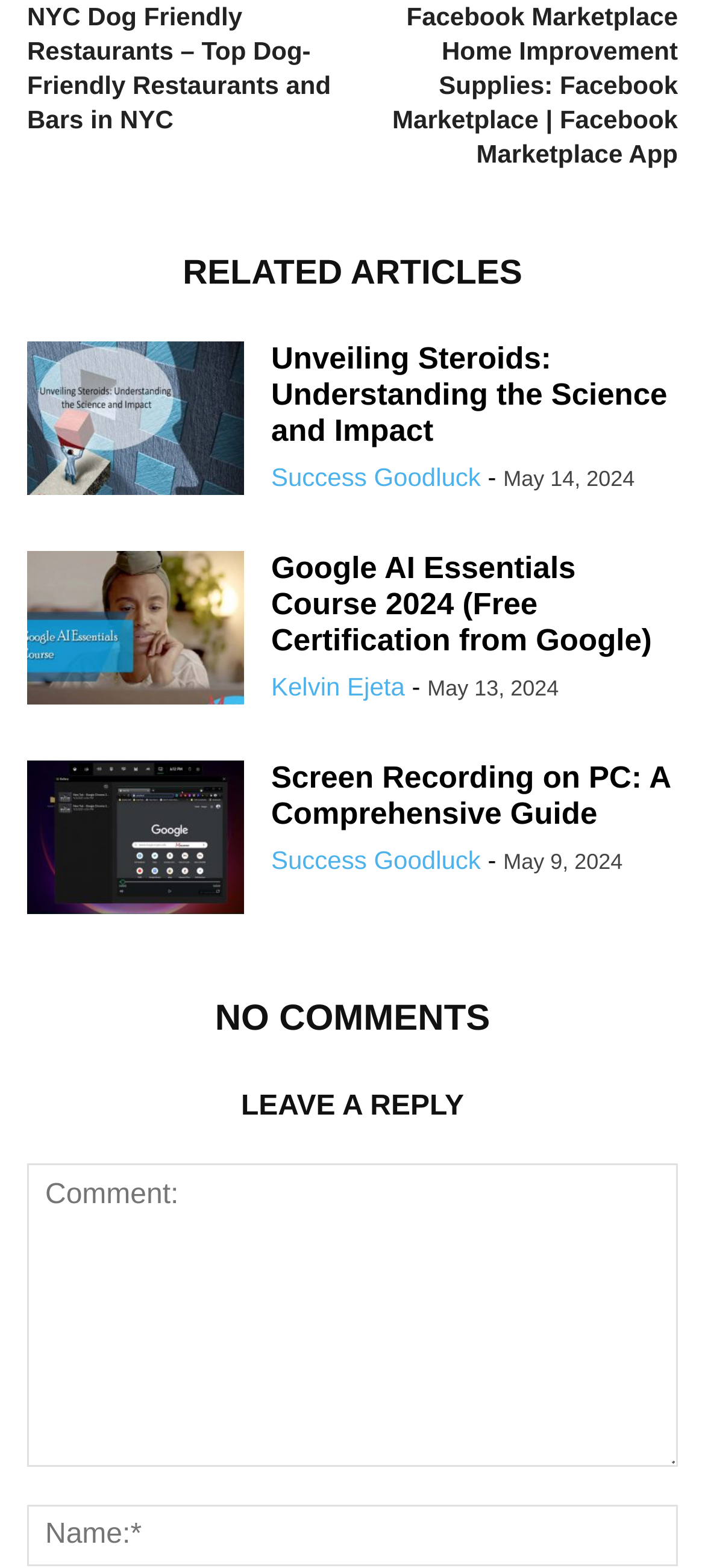Pinpoint the bounding box coordinates of the clickable area needed to execute the instruction: "Click on the link to Google AI Essentials Course". The coordinates should be specified as four float numbers between 0 and 1, i.e., [left, top, right, bottom].

[0.385, 0.352, 0.962, 0.421]